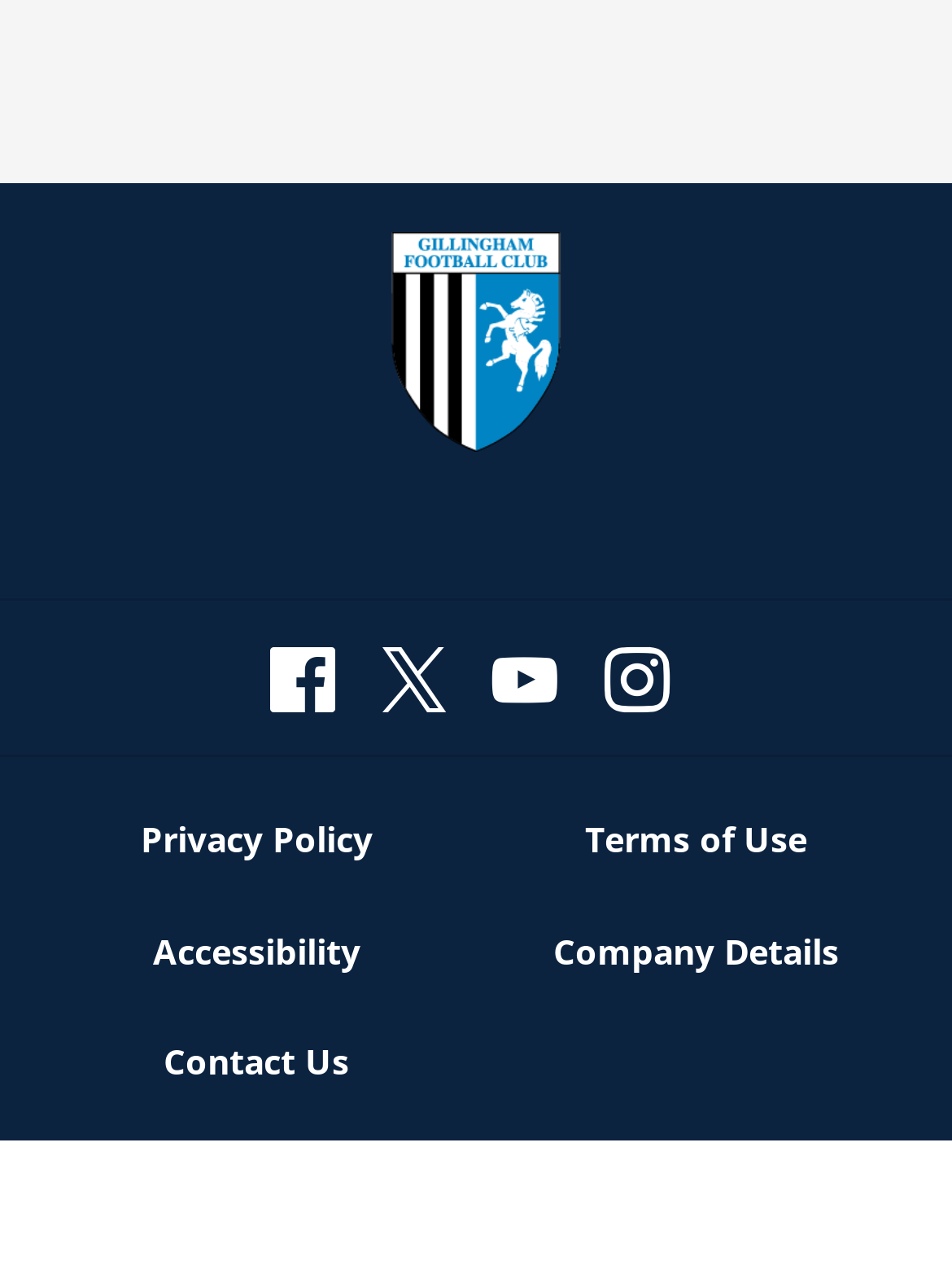Can you pinpoint the bounding box coordinates for the clickable element required for this instruction: "Go to Facebook"? The coordinates should be four float numbers between 0 and 1, i.e., [left, top, right, bottom].

[0.283, 0.495, 0.353, 0.567]